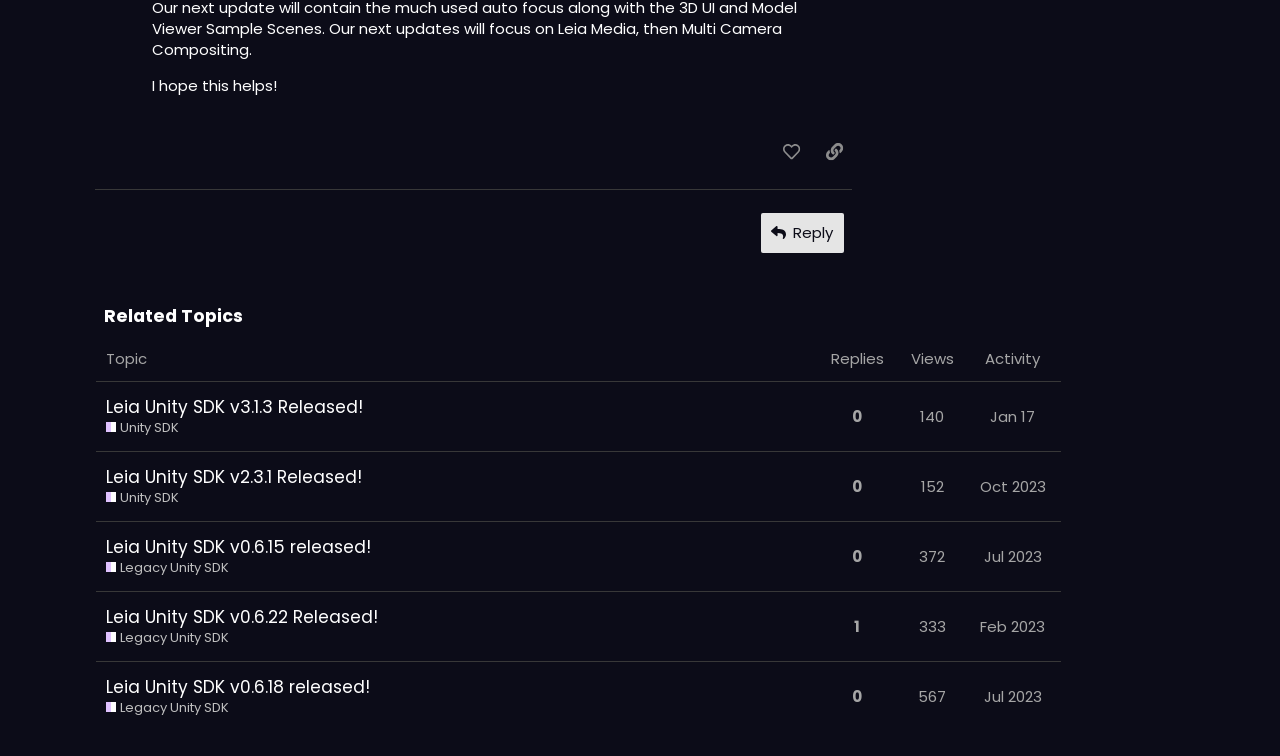Show me the bounding box coordinates of the clickable region to achieve the task as per the instruction: "reply to this post".

[0.594, 0.282, 0.659, 0.335]